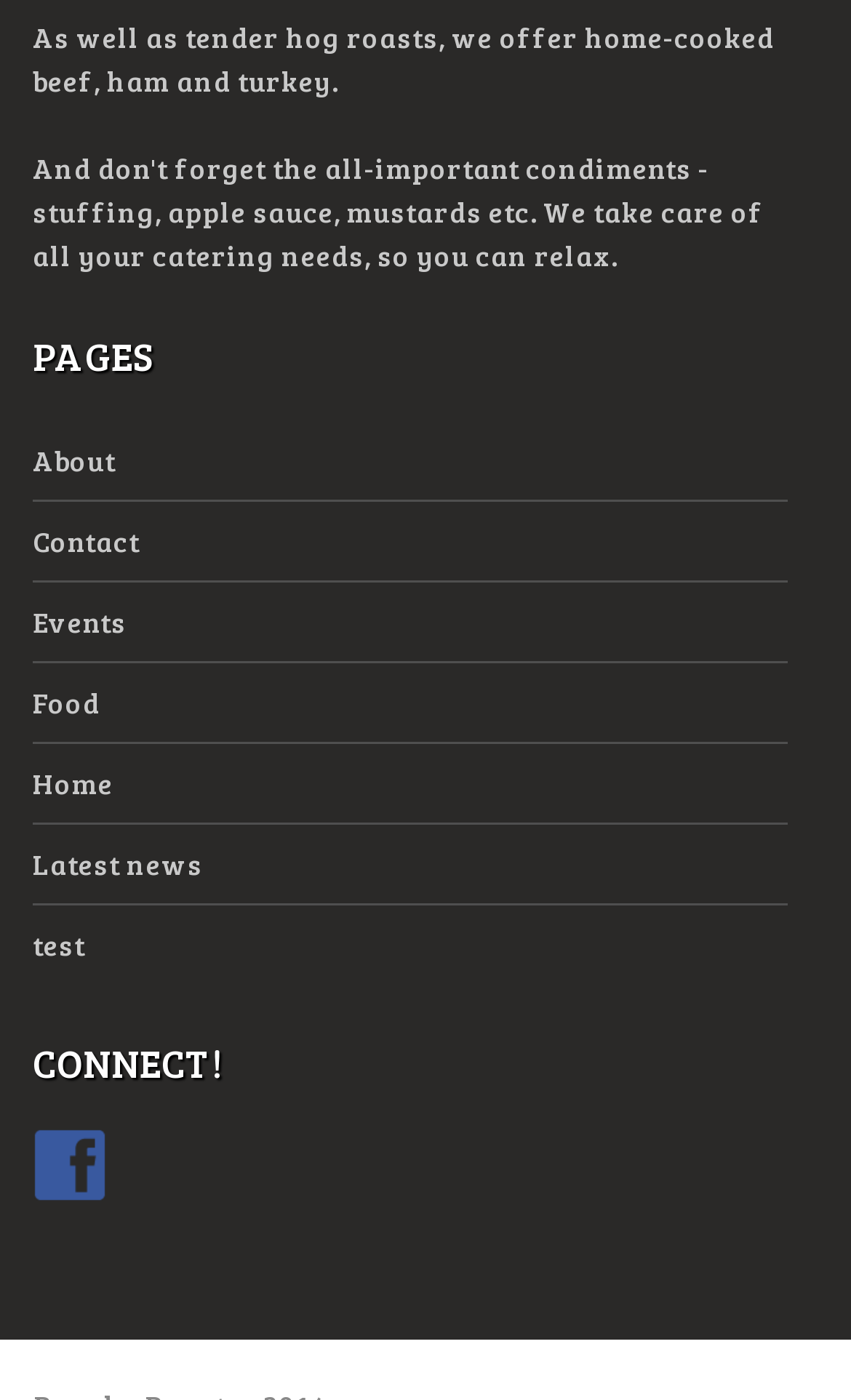Identify the bounding box of the UI component described as: "Latest news".

[0.039, 0.603, 0.239, 0.633]